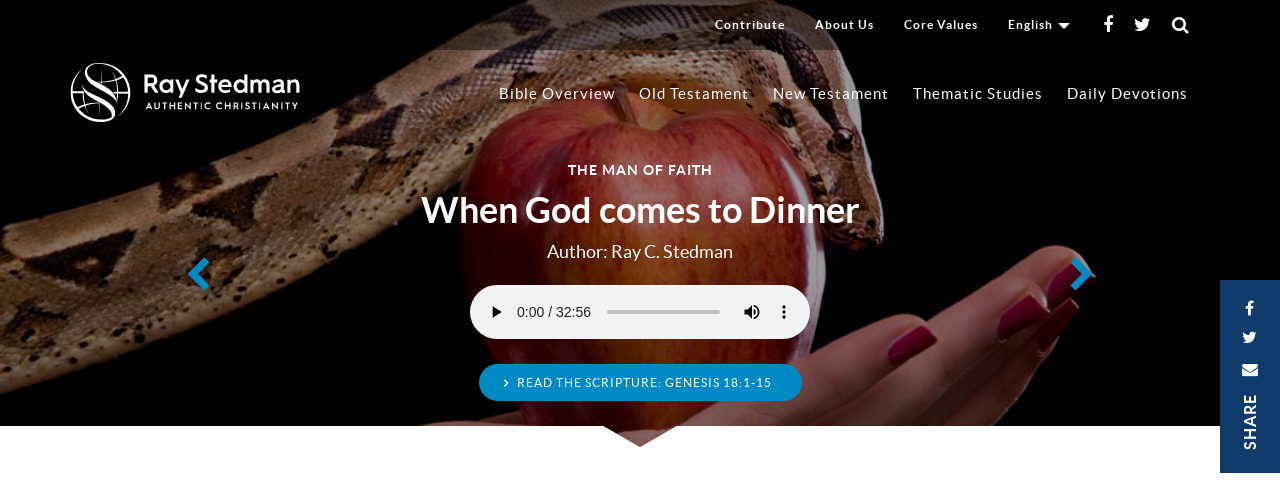Who is the author of the sermon 'When God Comes to Dinner'?
Using the image, respond with a single word or phrase.

Ray C. Stedman